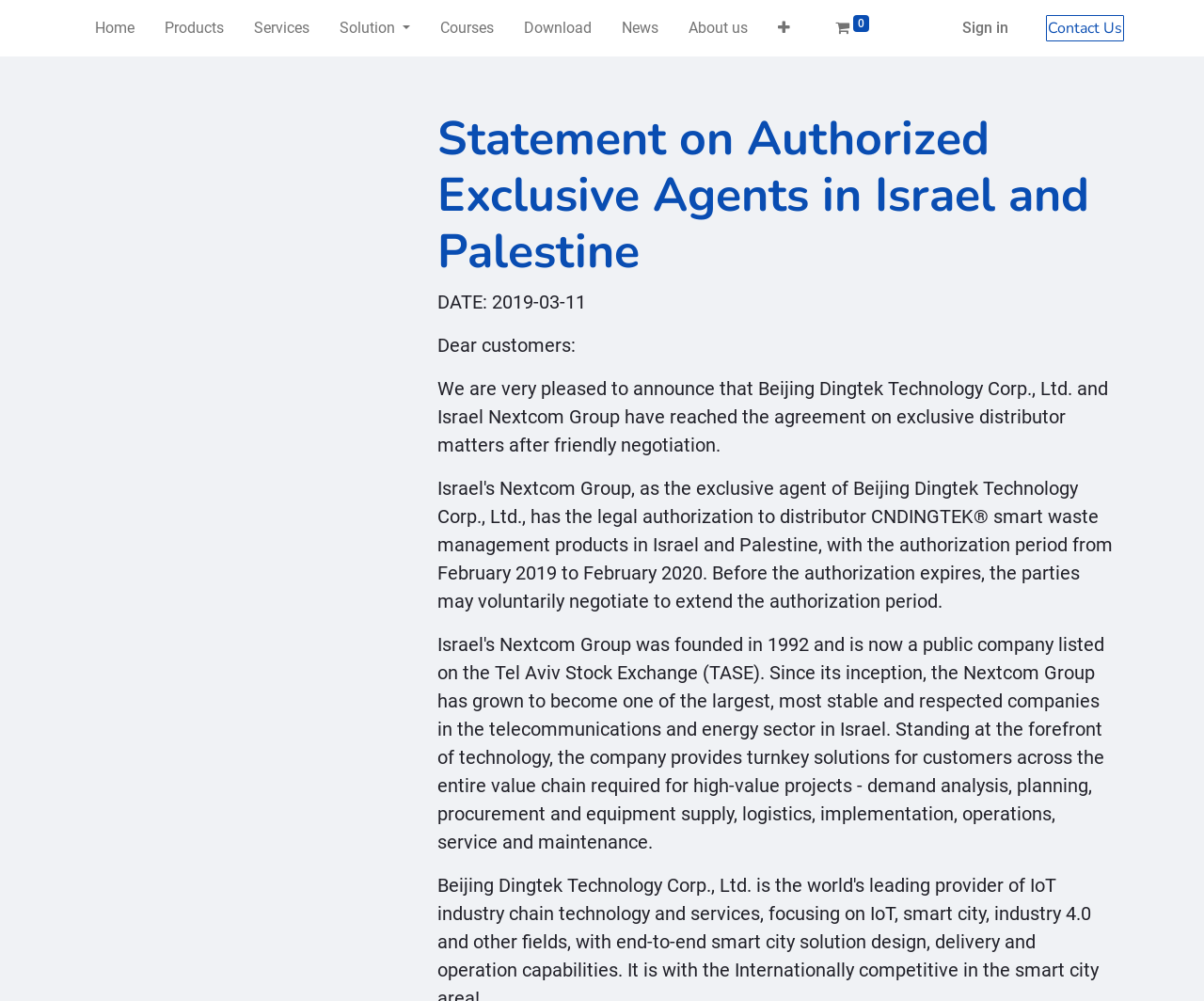Use a single word or phrase to respond to the question:
What is the company mentioned in the statement?

Beijing Dingtek Technology Corp., Ltd.